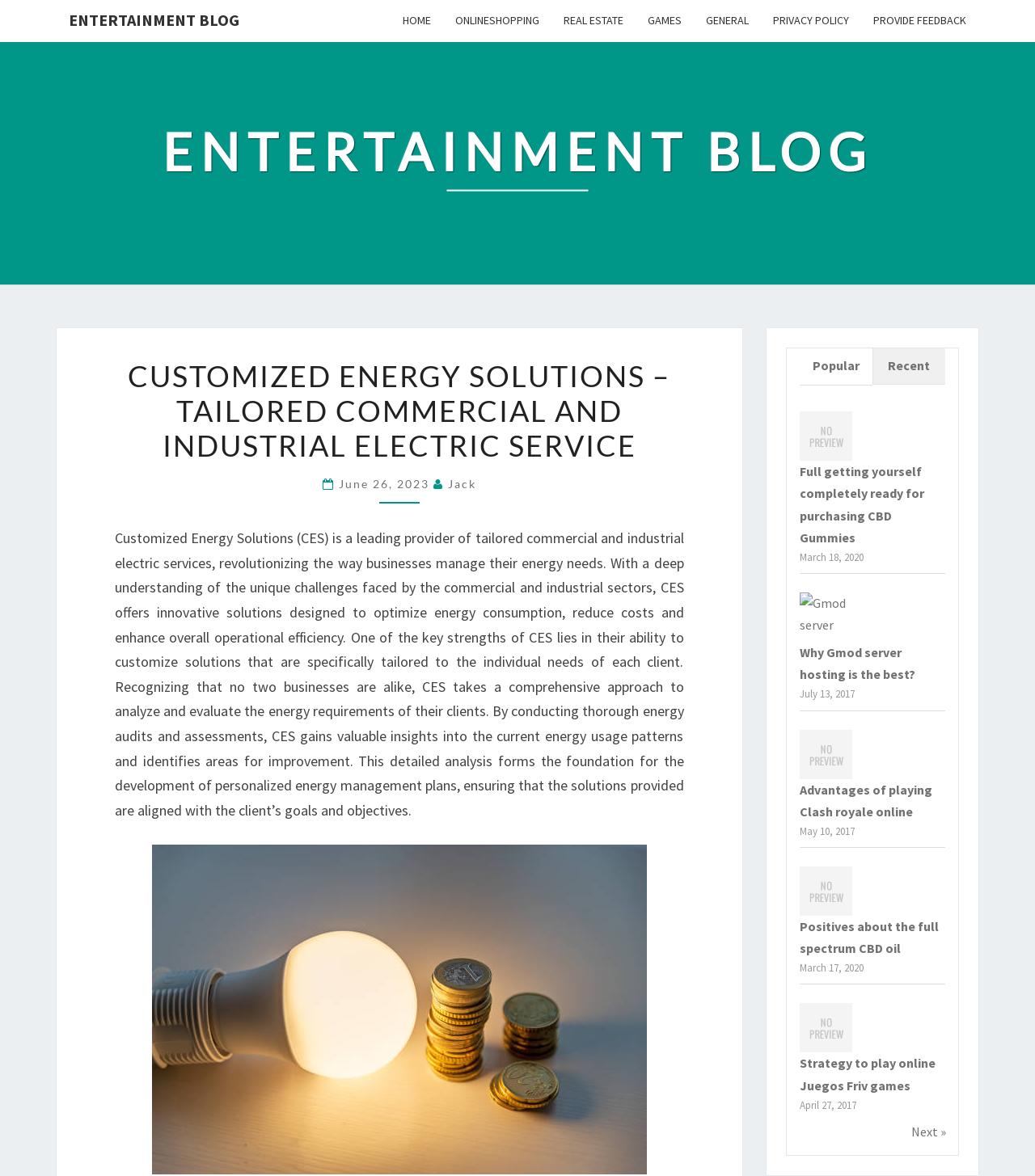Please provide the bounding box coordinates for the element that needs to be clicked to perform the instruction: "Click on ENTERTAINMENT BLOG". The coordinates must consist of four float numbers between 0 and 1, formatted as [left, top, right, bottom].

[0.055, 0.0, 0.243, 0.034]